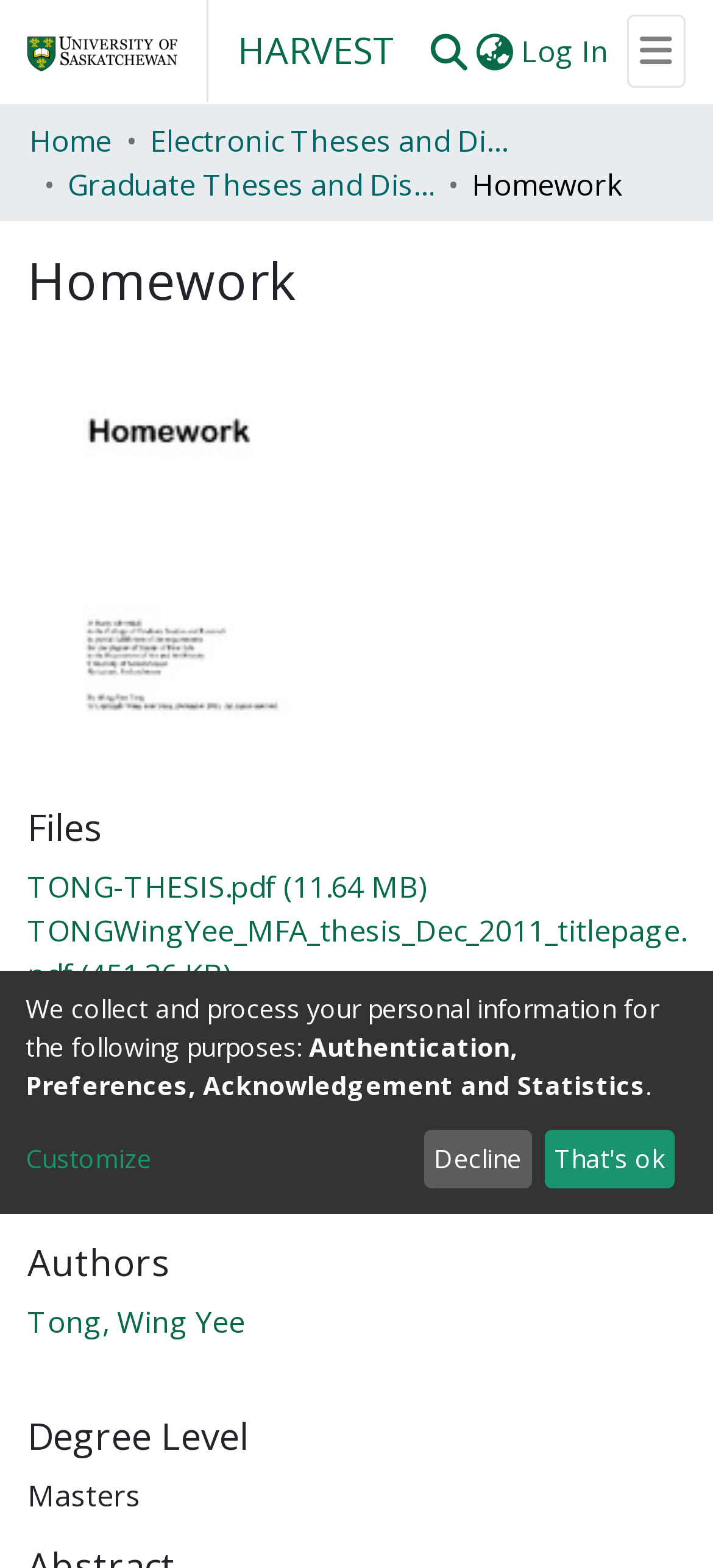Please specify the bounding box coordinates for the clickable region that will help you carry out the instruction: "Switch language".

[0.662, 0.019, 0.726, 0.047]